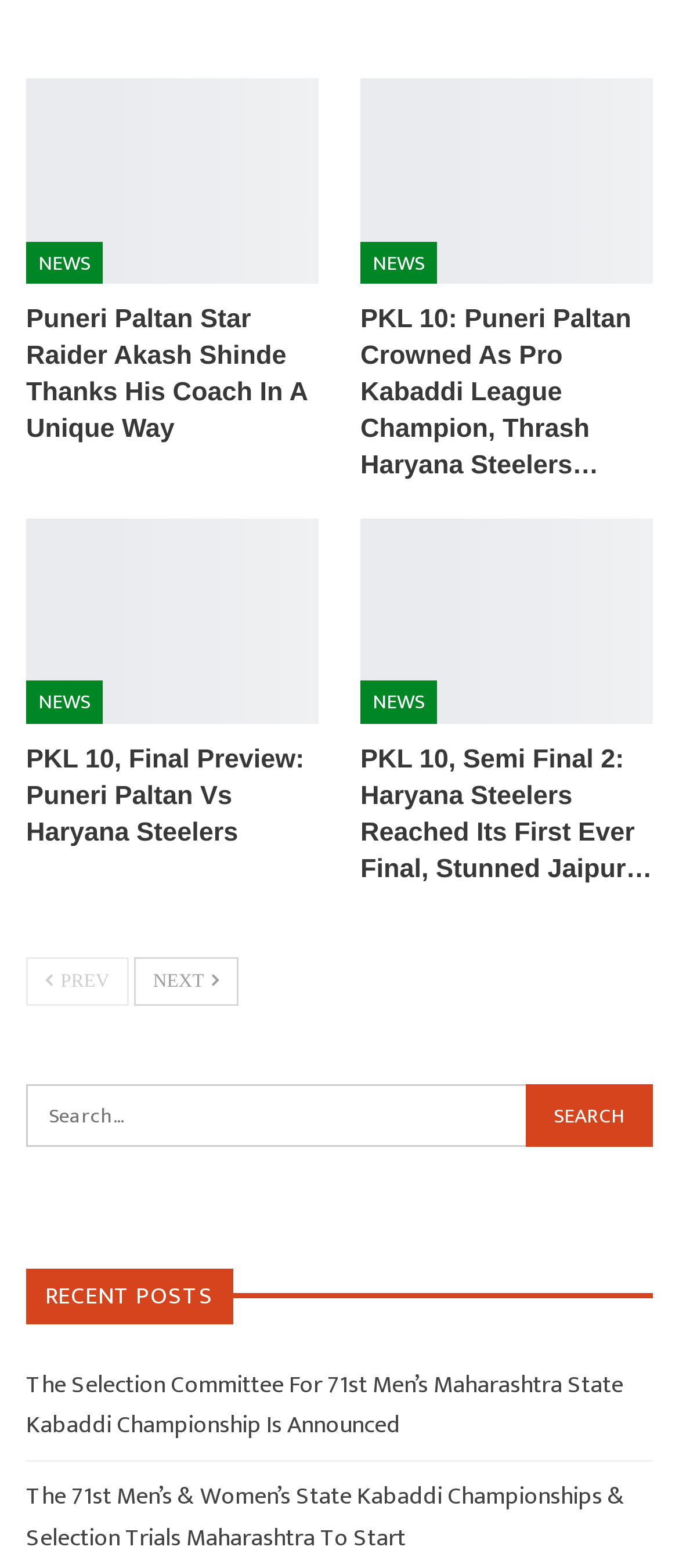Kindly determine the bounding box coordinates for the area that needs to be clicked to execute this instruction: "search for something".

[0.038, 0.691, 0.962, 0.731]